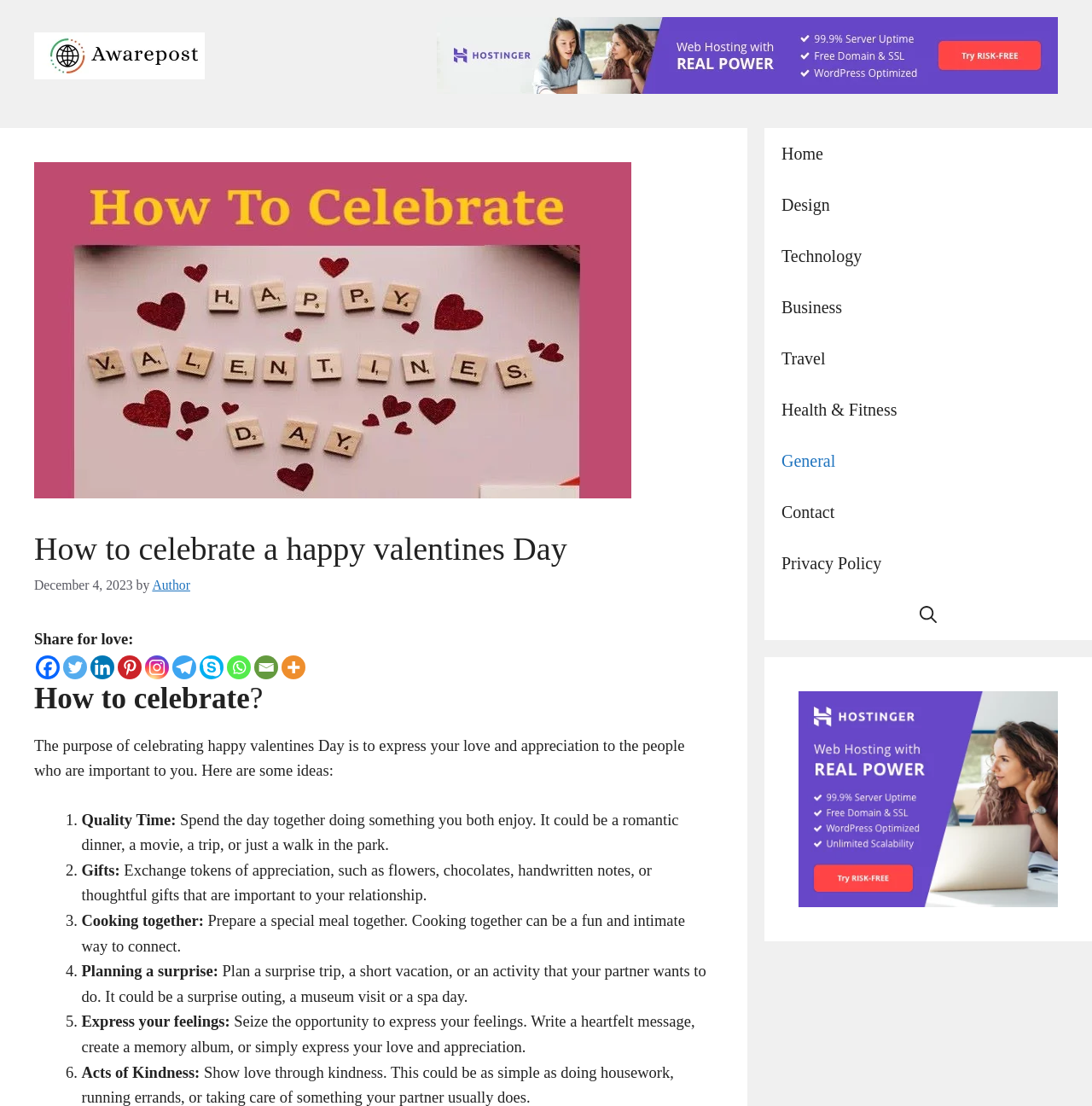Please locate the bounding box coordinates for the element that should be clicked to achieve the following instruction: "Open search". Ensure the coordinates are given as four float numbers between 0 and 1, i.e., [left, top, right, bottom].

[0.827, 0.532, 0.873, 0.579]